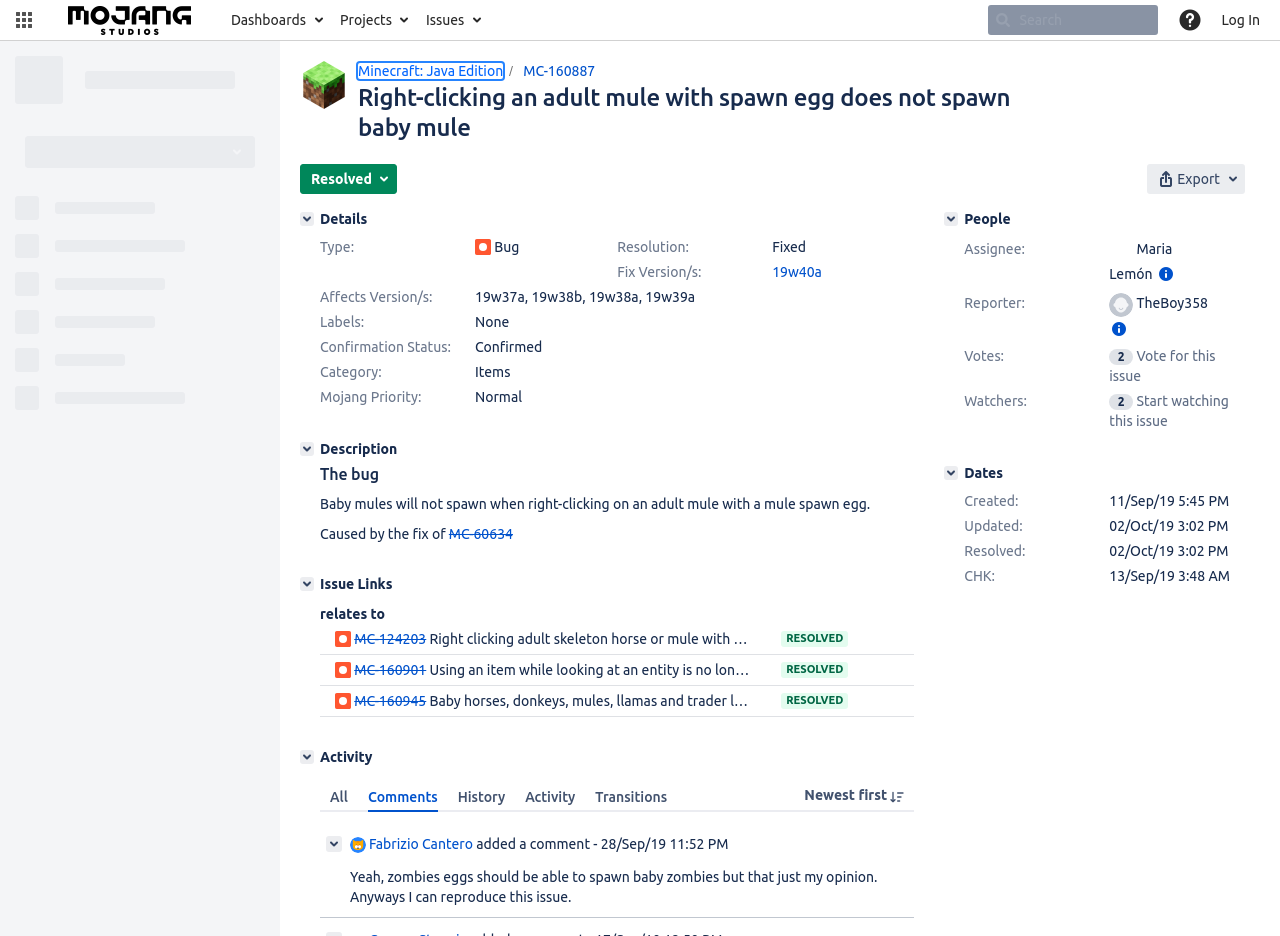Please find the bounding box coordinates of the element that must be clicked to perform the given instruction: "Search for issues". The coordinates should be four float numbers from 0 to 1, i.e., [left, top, right, bottom].

[0.771, 0.005, 0.904, 0.037]